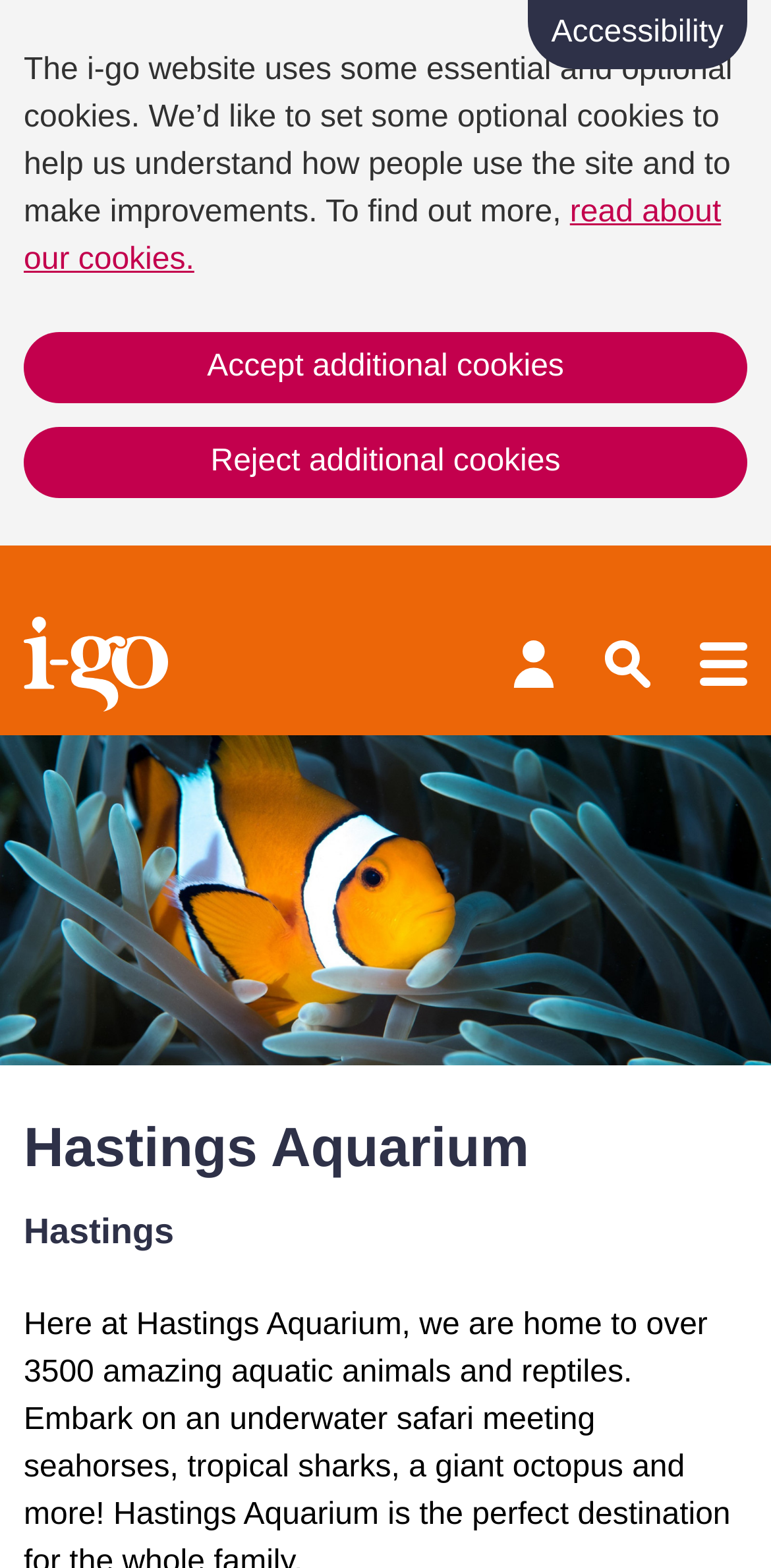Can you provide the bounding box coordinates for the element that should be clicked to implement the instruction: "visit Hastings Aquarium page"?

[0.031, 0.71, 0.969, 0.755]